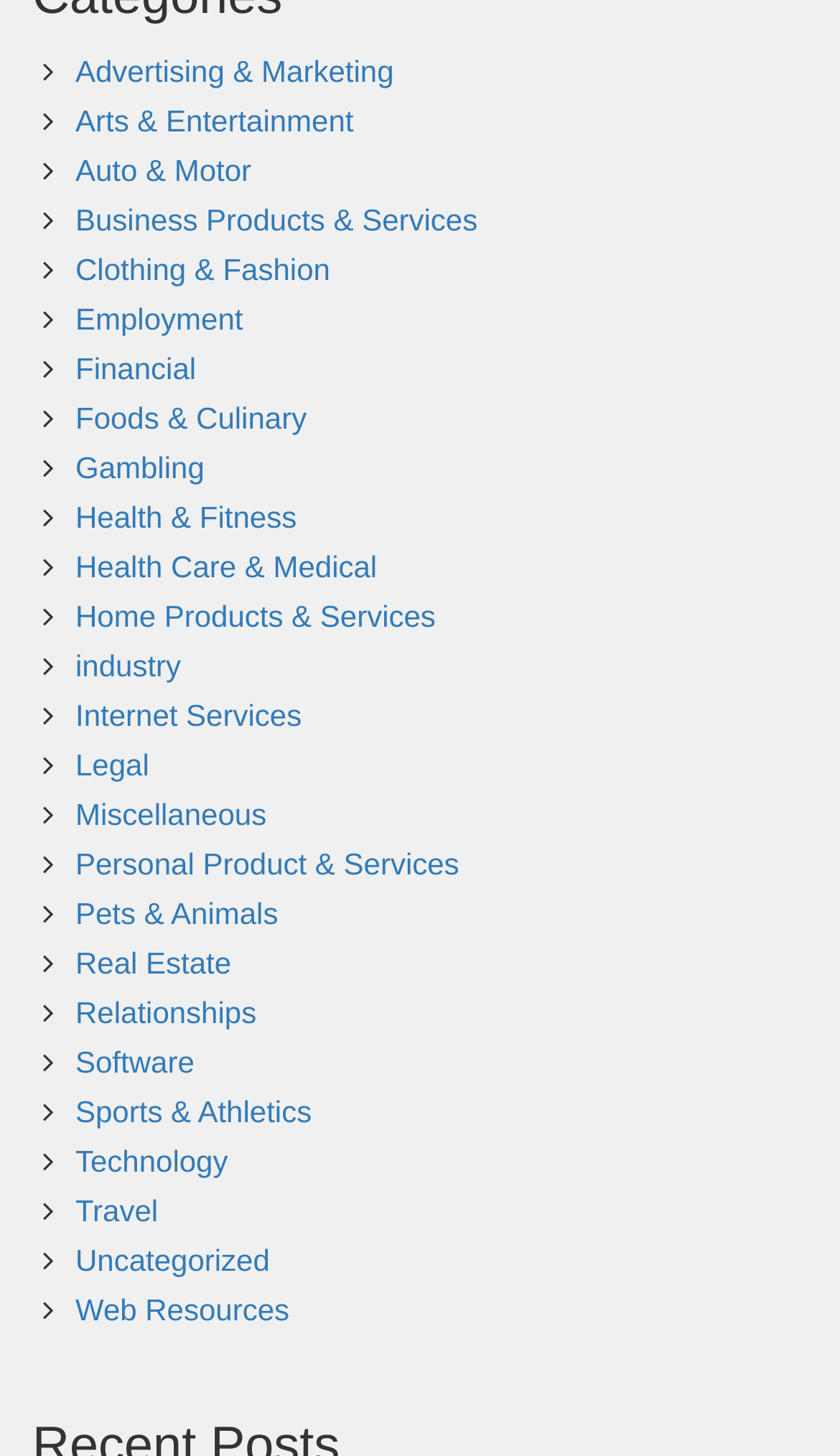Determine the bounding box coordinates (top-left x, top-left y, bottom-right x, bottom-right y) of the UI element described in the following text: Health Care & Medical

[0.09, 0.377, 0.449, 0.4]